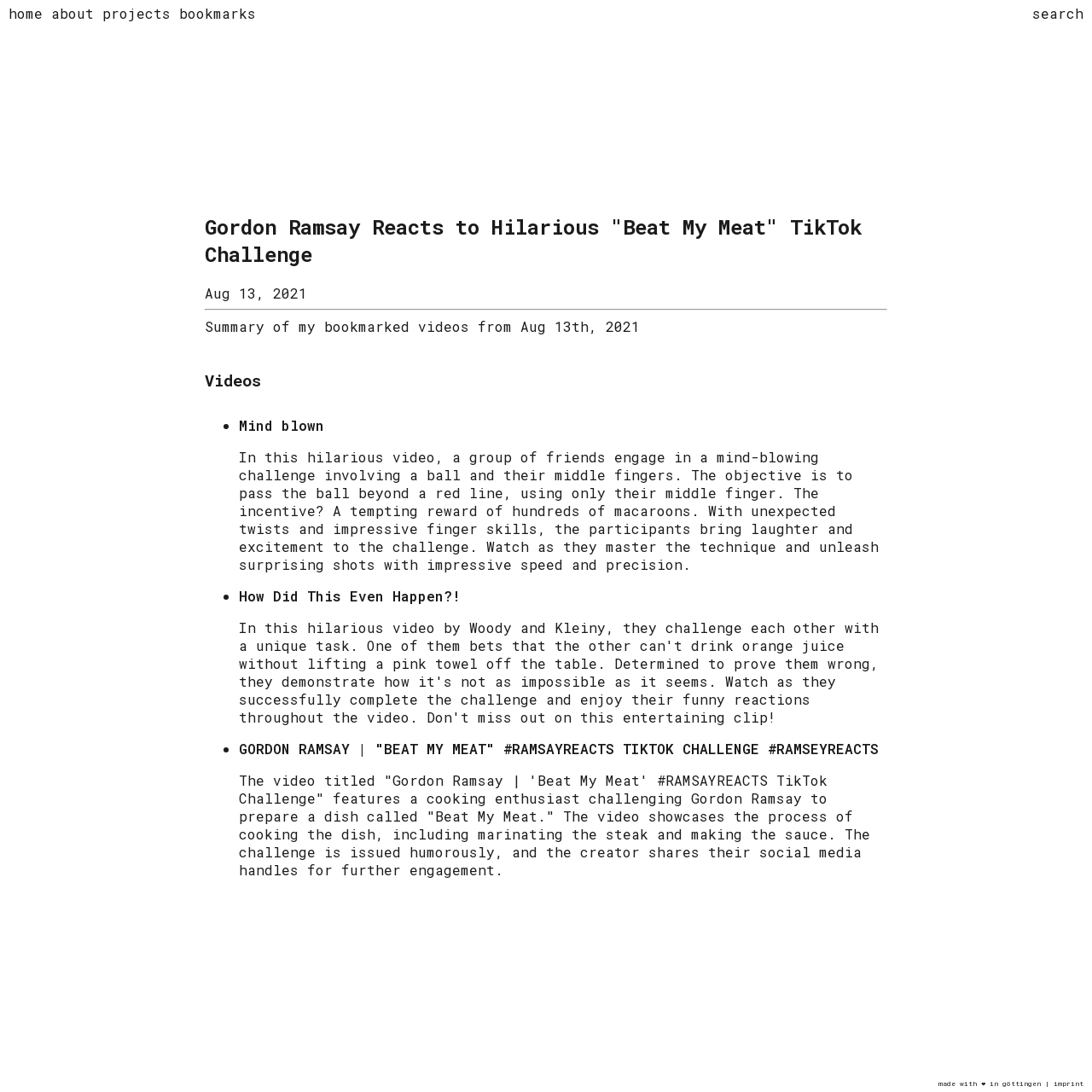Can you specify the bounding box coordinates for the region that should be clicked to fulfill this instruction: "visit the imprint page".

[0.965, 0.988, 0.992, 0.996]